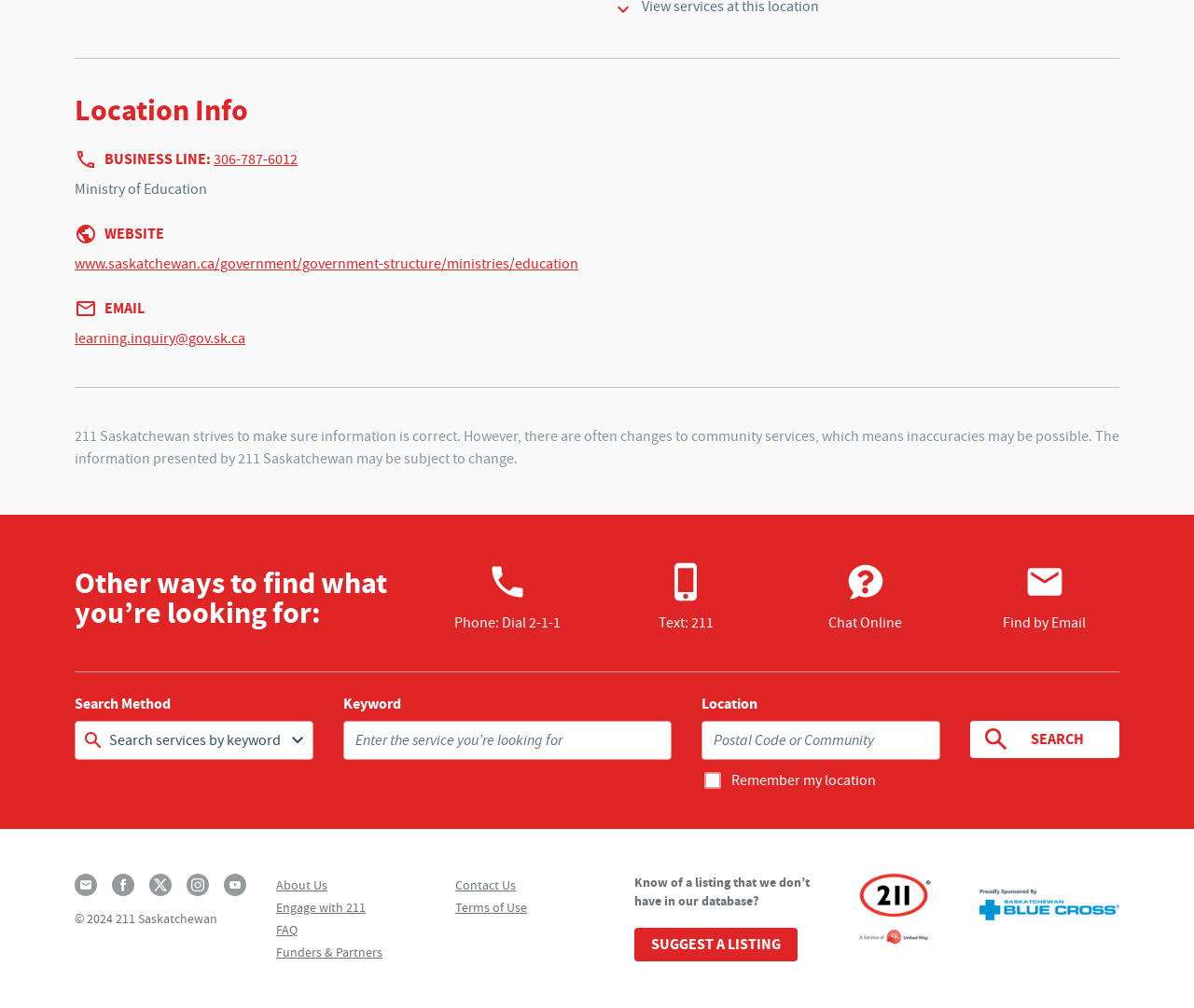Please specify the bounding box coordinates of the area that should be clicked to accomplish the following instruction: "Email the Ministry of Education". The coordinates should consist of four float numbers between 0 and 1, i.e., [left, top, right, bottom].

[0.062, 0.327, 0.205, 0.345]